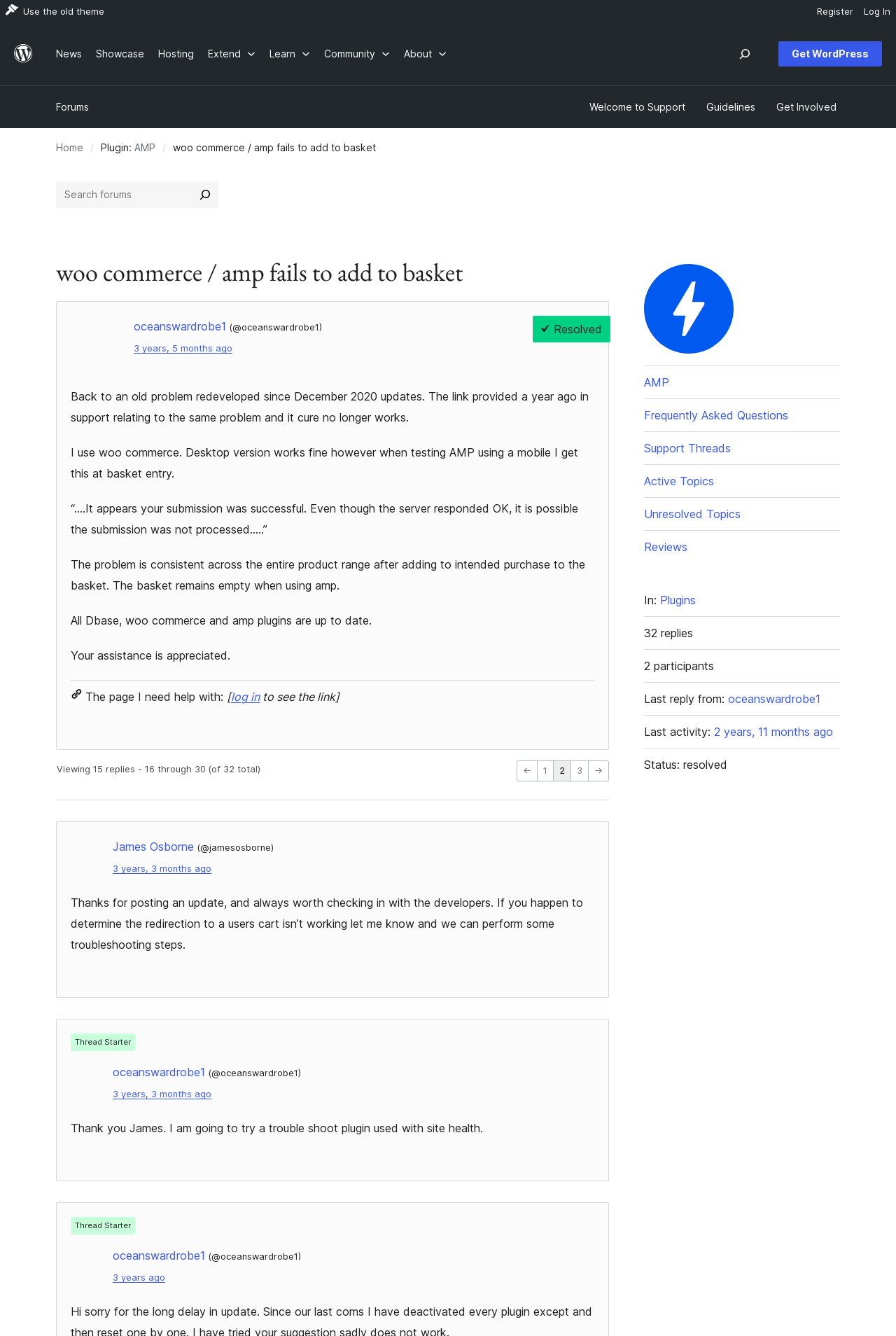What is the status of the thread?
From the image, respond with a single word or phrase.

Resolved